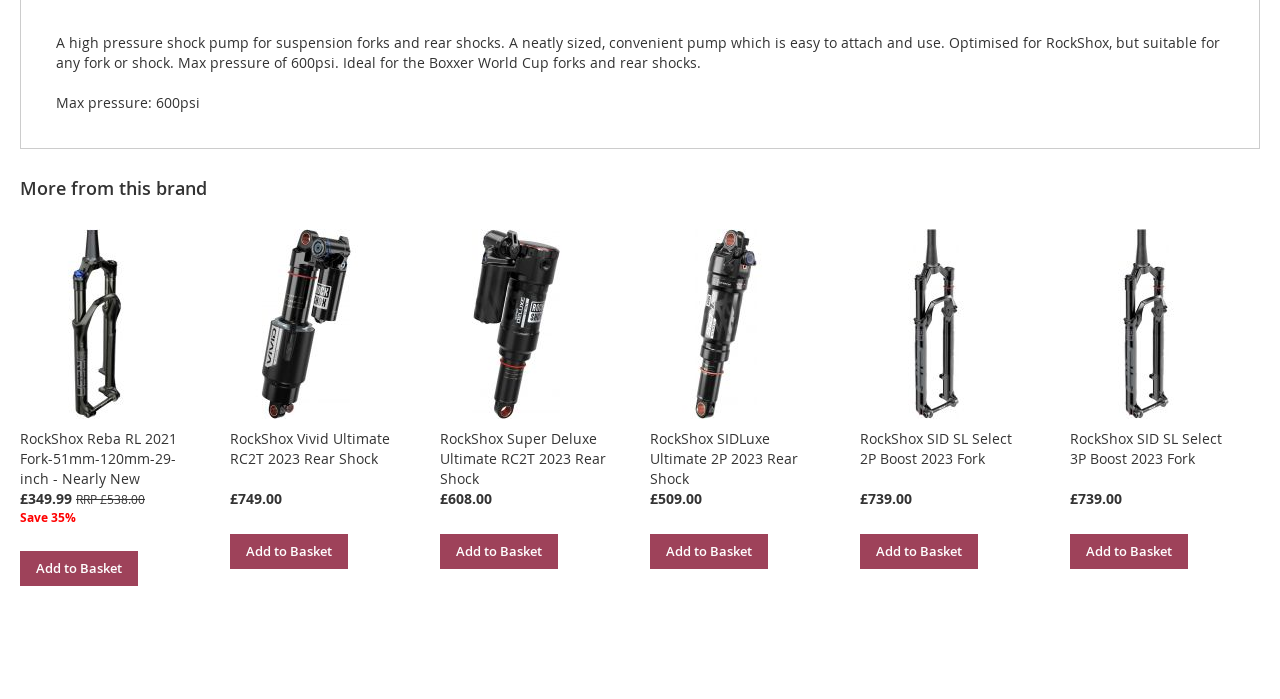Answer briefly with one word or phrase:
What is the brand of the products listed?

RockShox